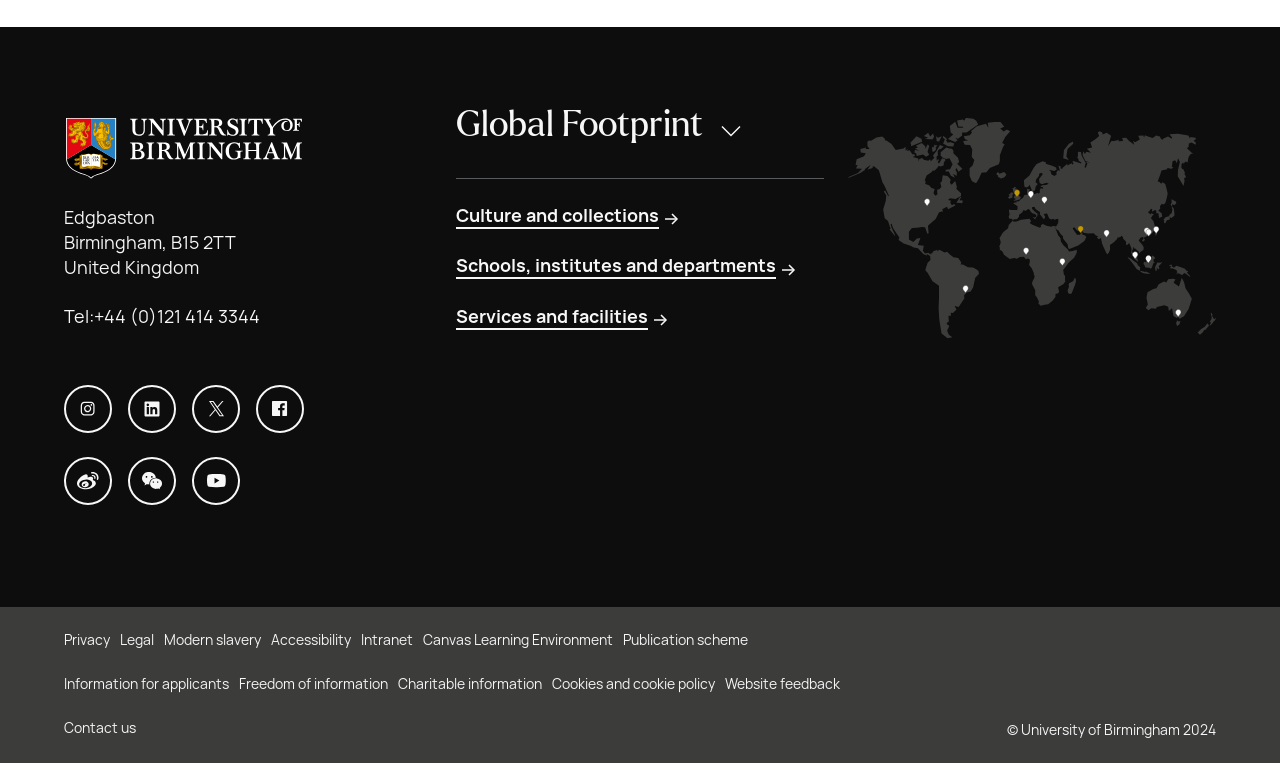Please mark the clickable region by giving the bounding box coordinates needed to complete this instruction: "Explore Culture and collections".

[0.356, 0.266, 0.534, 0.301]